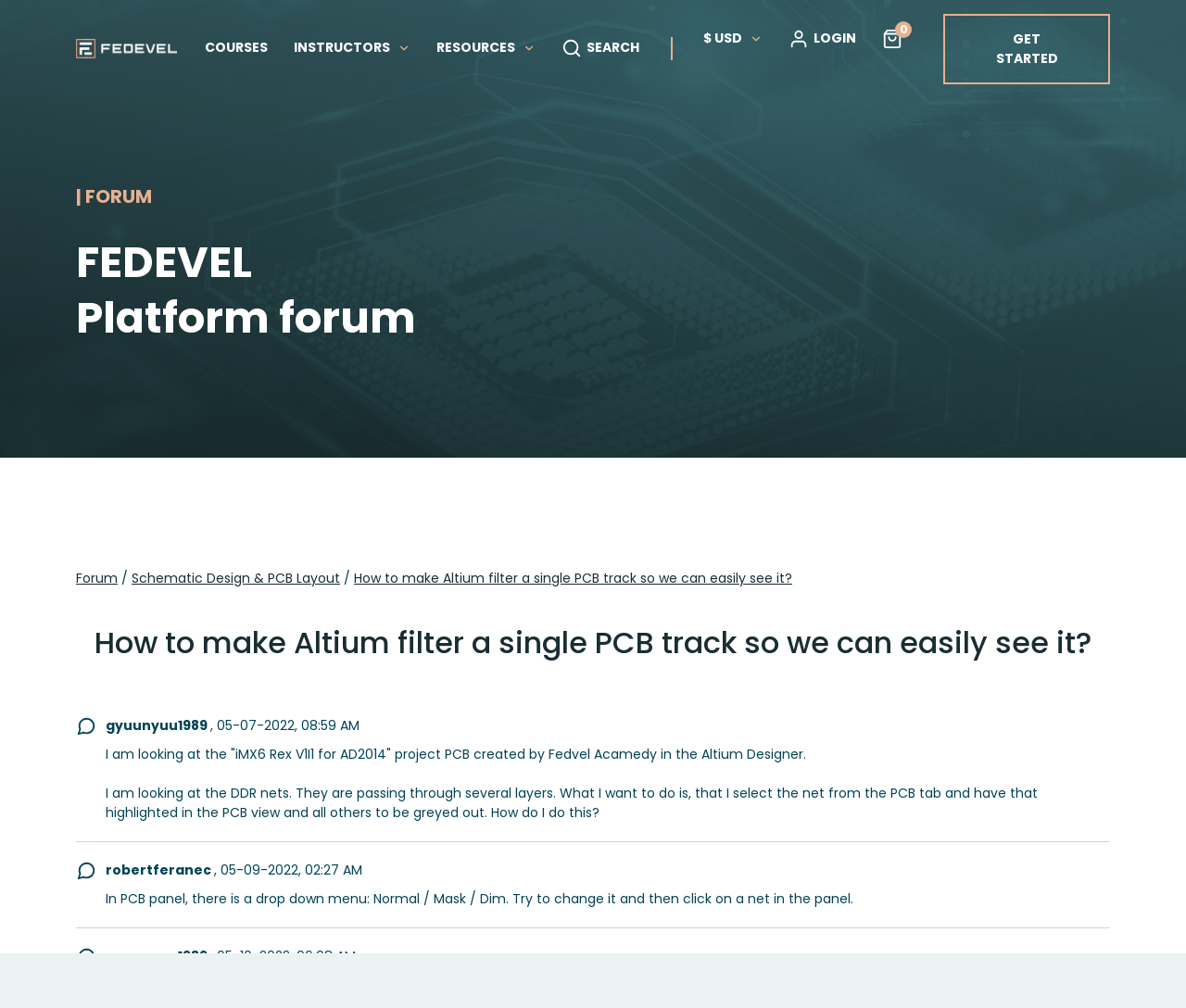Please locate the bounding box coordinates of the element that should be clicked to achieve the given instruction: "Click the 'Forum' link".

[0.064, 0.564, 0.099, 0.583]